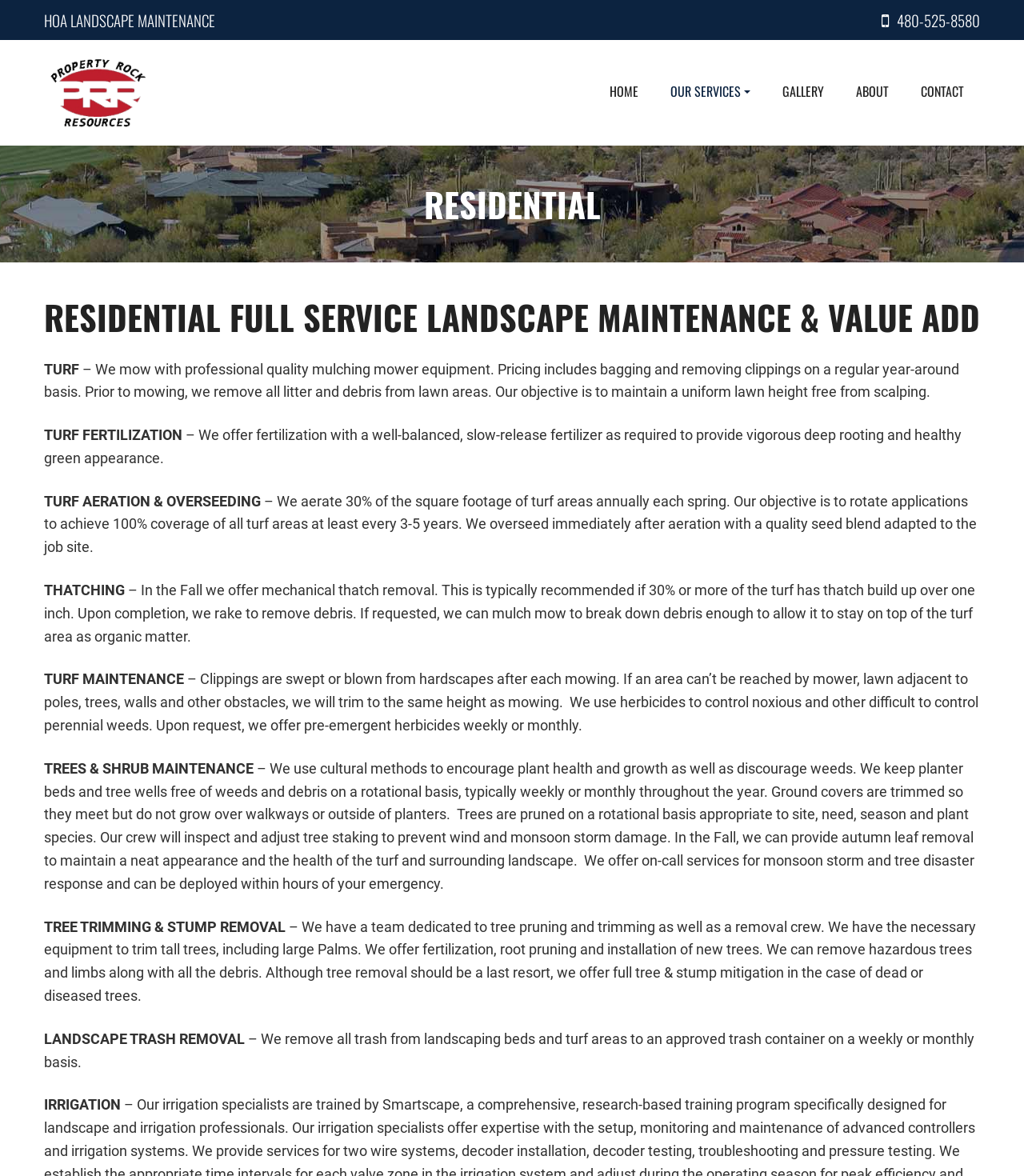Please identify the bounding box coordinates of the element that needs to be clicked to execute the following command: "Contact us". Provide the bounding box using four float numbers between 0 and 1, formatted as [left, top, right, bottom].

[0.899, 0.07, 0.941, 0.087]